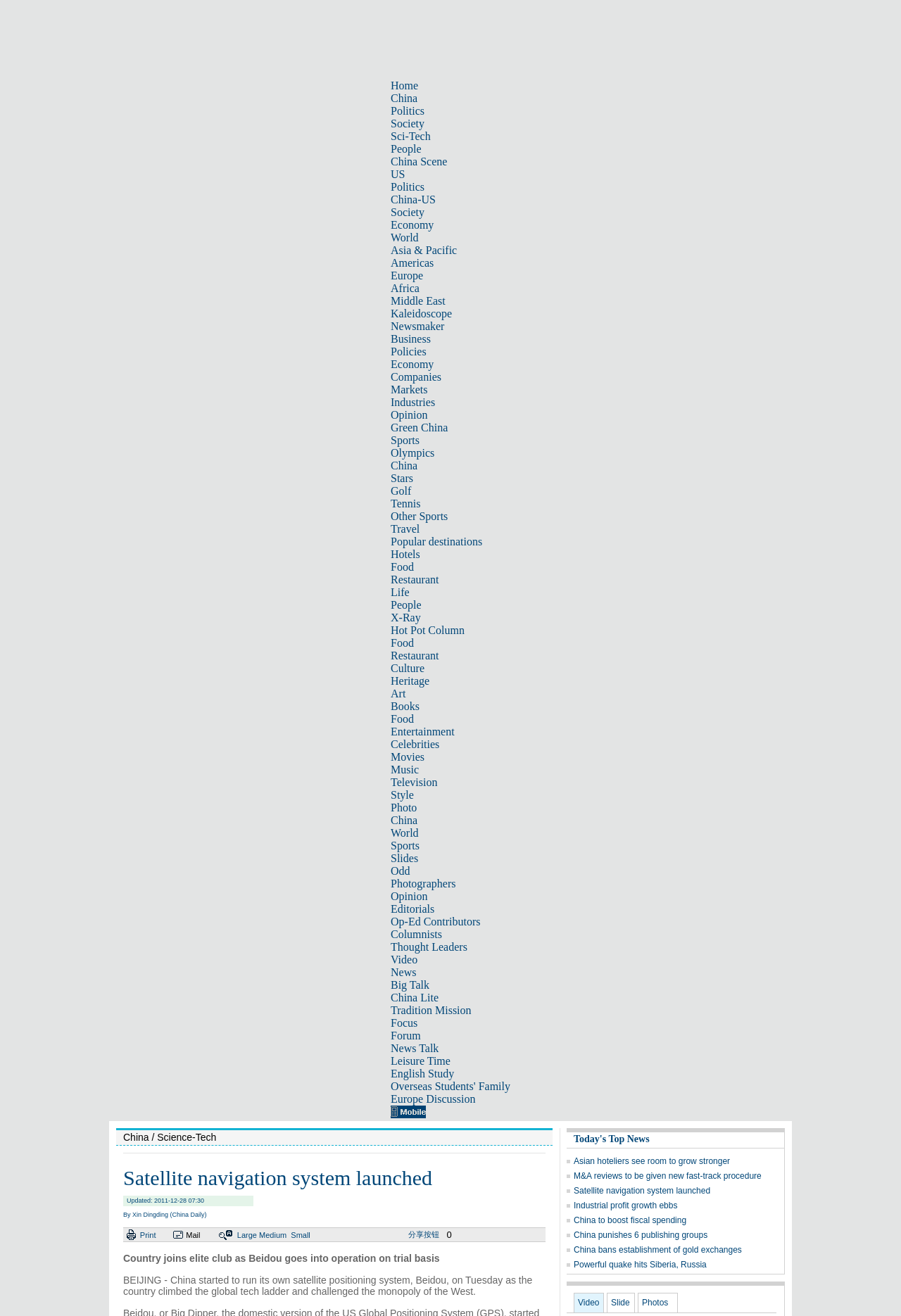How many links are there in the navigation bar?
From the screenshot, supply a one-word or short-phrase answer.

34